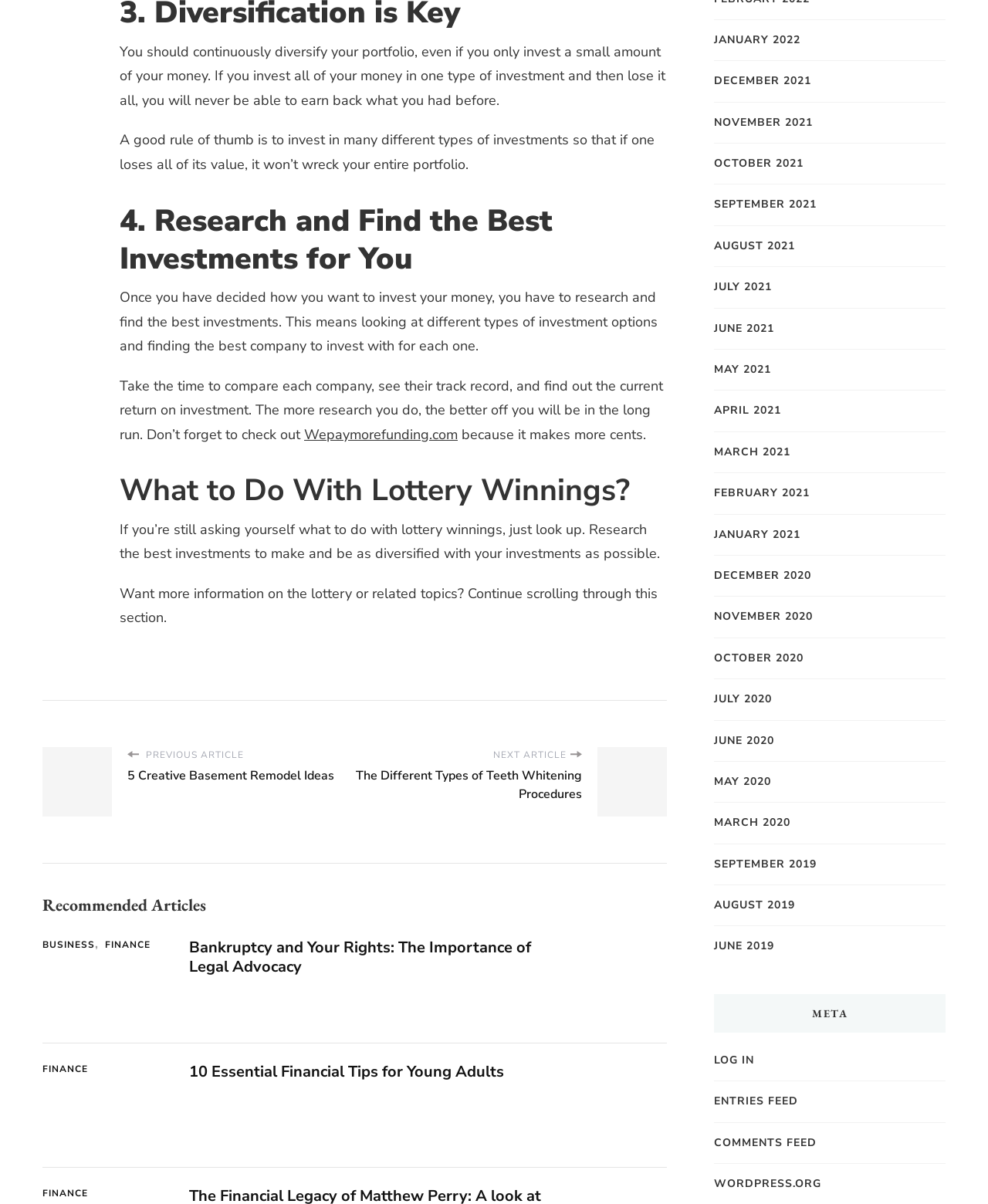What type of articles are recommended at the bottom of the page?
Based on the content of the image, thoroughly explain and answer the question.

The recommended articles section at the bottom of the page lists several articles related to finance and business, including 'Bankruptcy and Your Rights: The Importance of Legal Advocacy' and '10 Essential Financial Tips for Young Adults'.